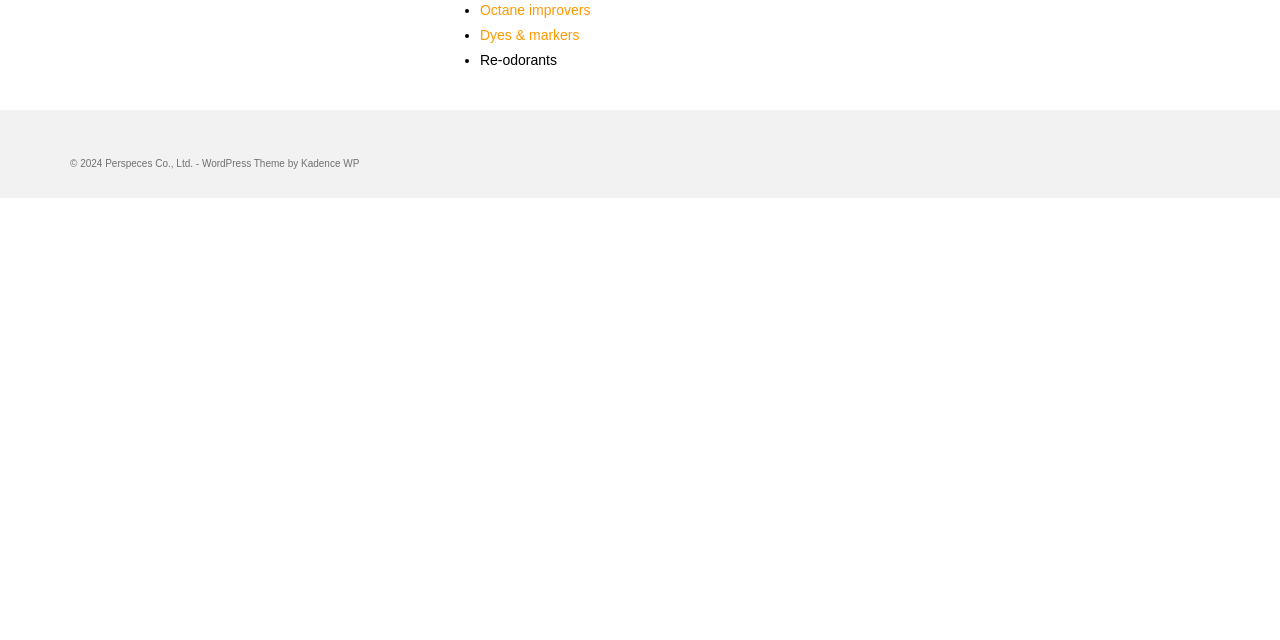Specify the bounding box coordinates (top-left x, top-left y, bottom-right x, bottom-right y) of the UI element in the screenshot that matches this description: Dyes & markers

[0.375, 0.043, 0.453, 0.068]